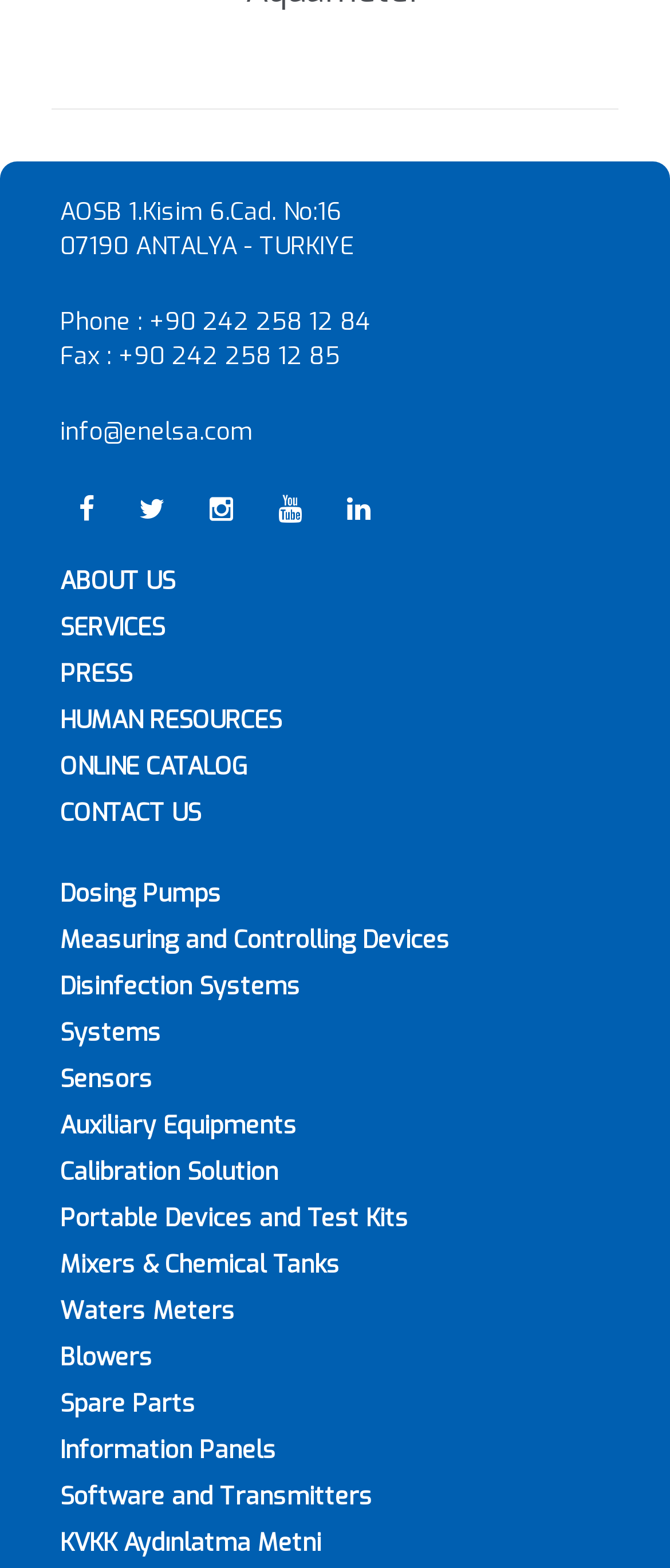Please locate the bounding box coordinates for the element that should be clicked to achieve the following instruction: "Send an email". Ensure the coordinates are given as four float numbers between 0 and 1, i.e., [left, top, right, bottom].

[0.09, 0.265, 0.377, 0.286]